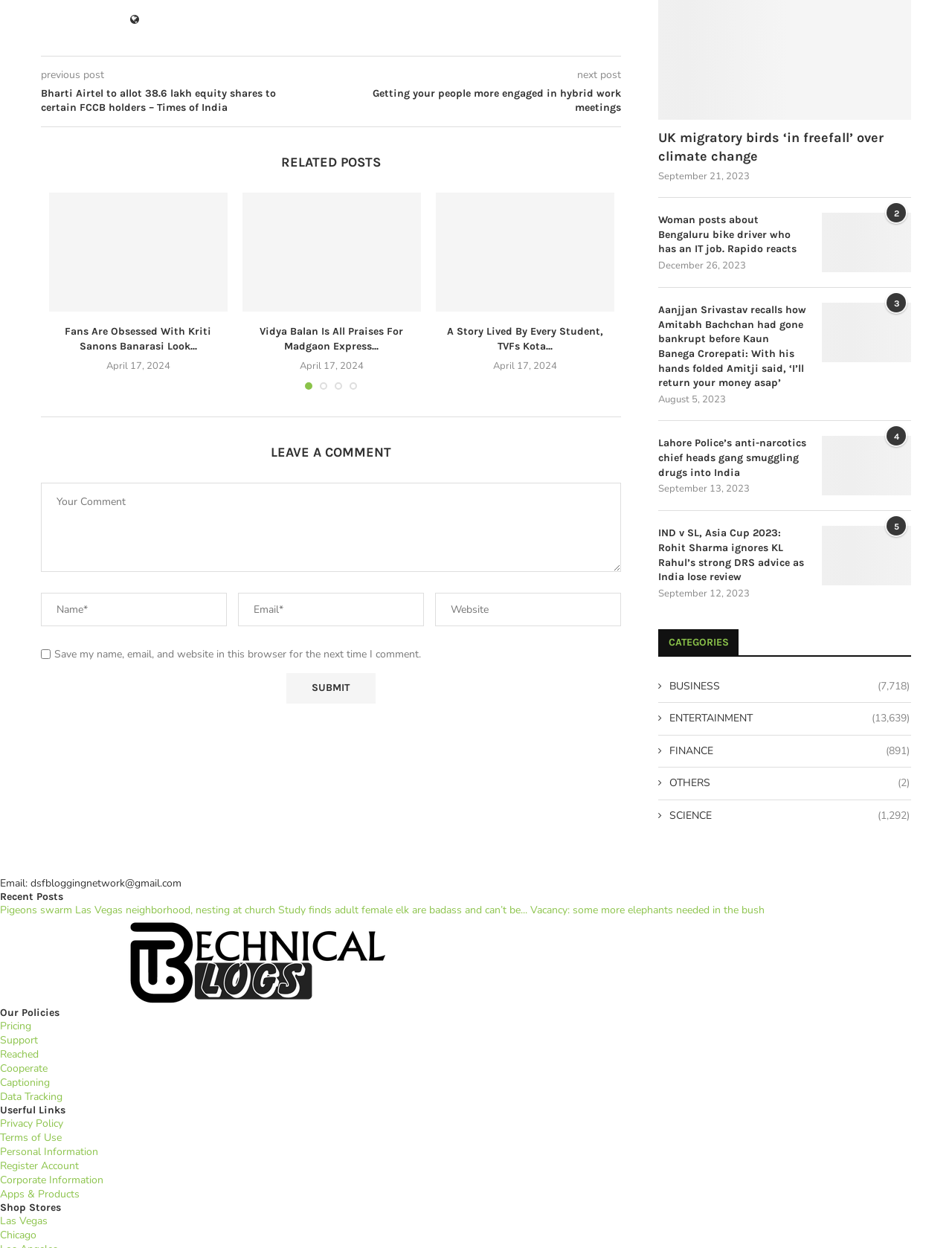Extract the bounding box for the UI element that matches this description: "Cooperate".

[0.0, 0.85, 0.05, 0.861]